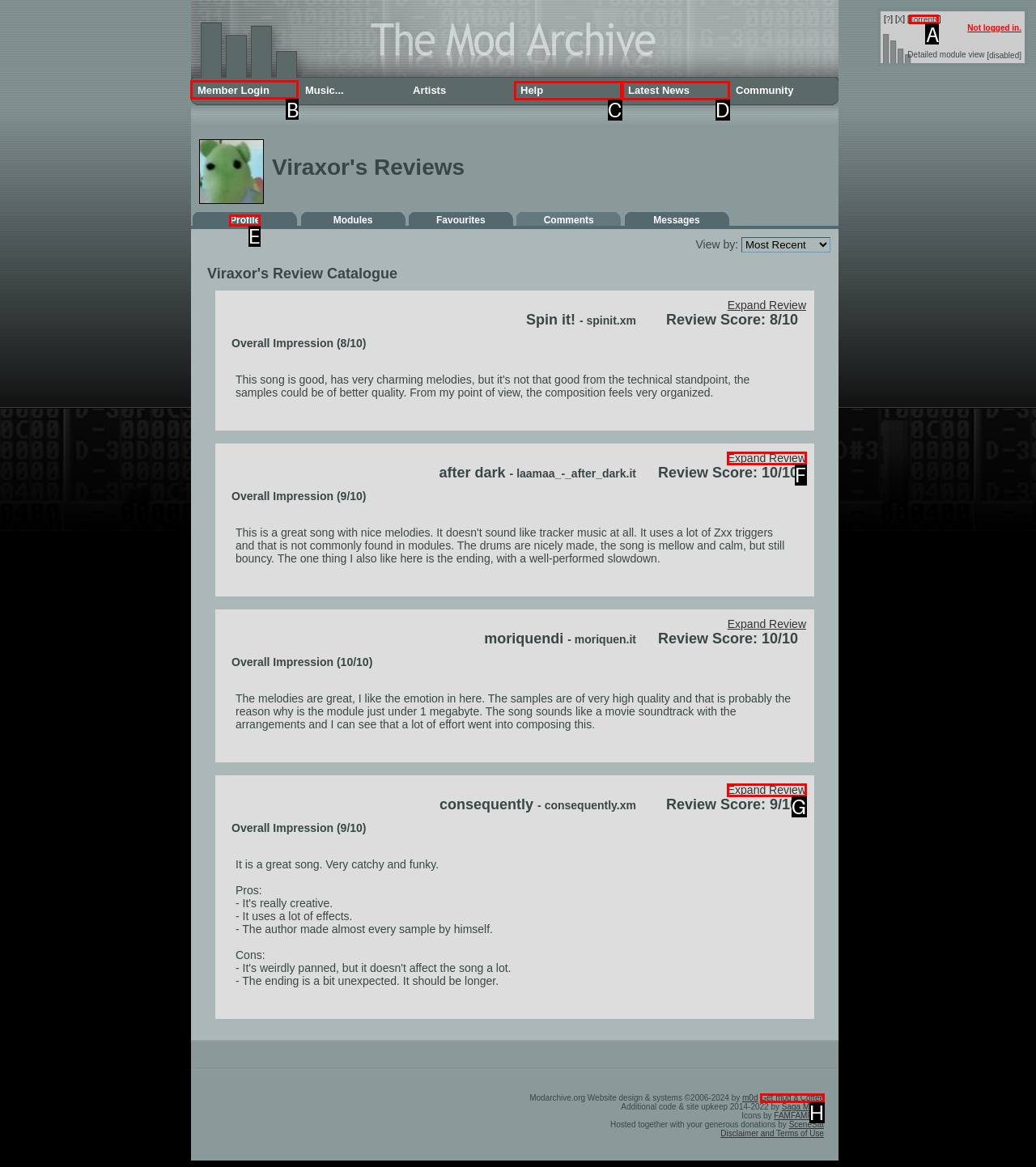Determine which HTML element to click on in order to complete the action: Click the 'Member Login' link.
Reply with the letter of the selected option.

B